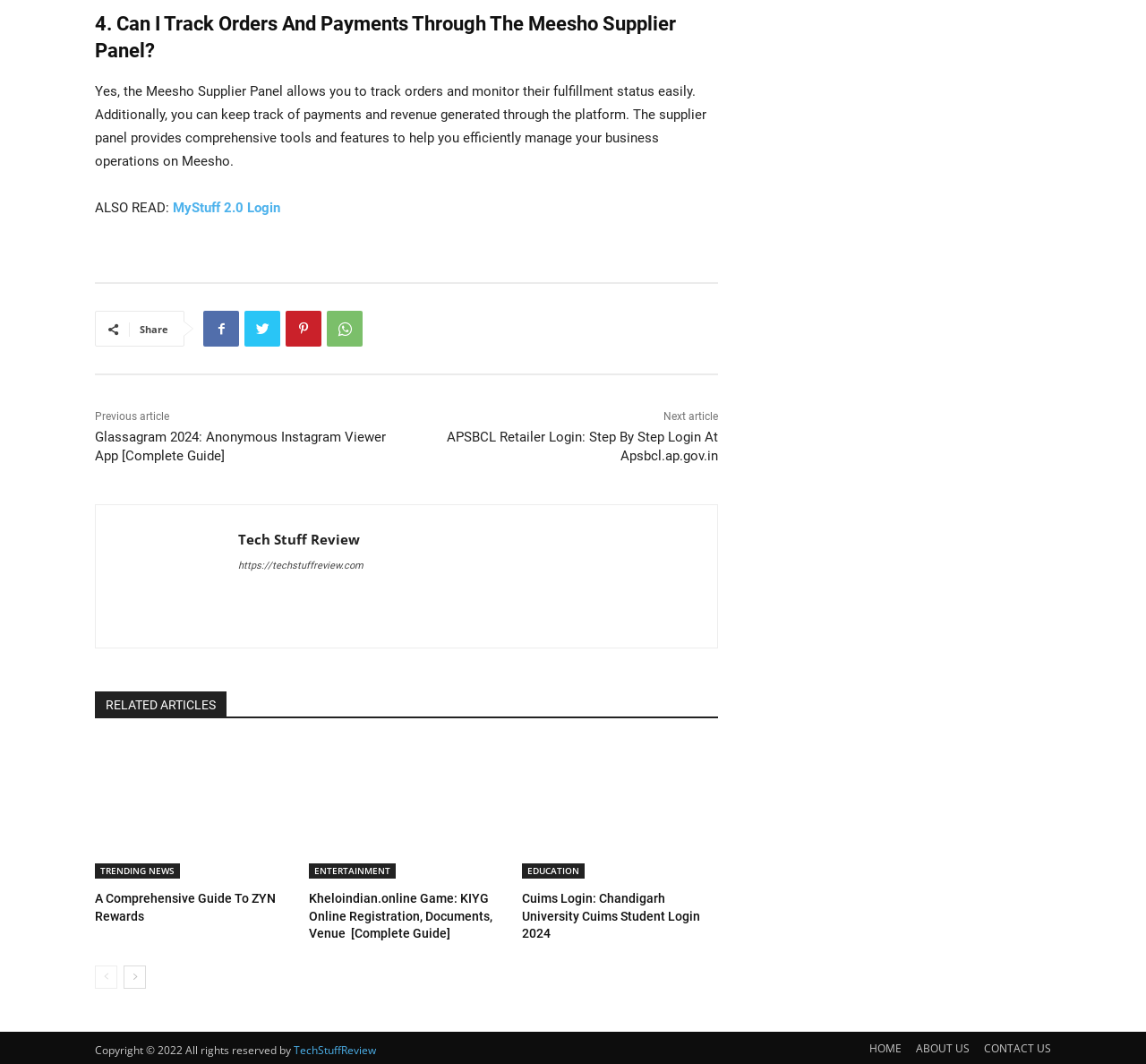Locate the bounding box coordinates of the element to click to perform the following action: 'Email the sales team'. The coordinates should be given as four float values between 0 and 1, in the form of [left, top, right, bottom].

None